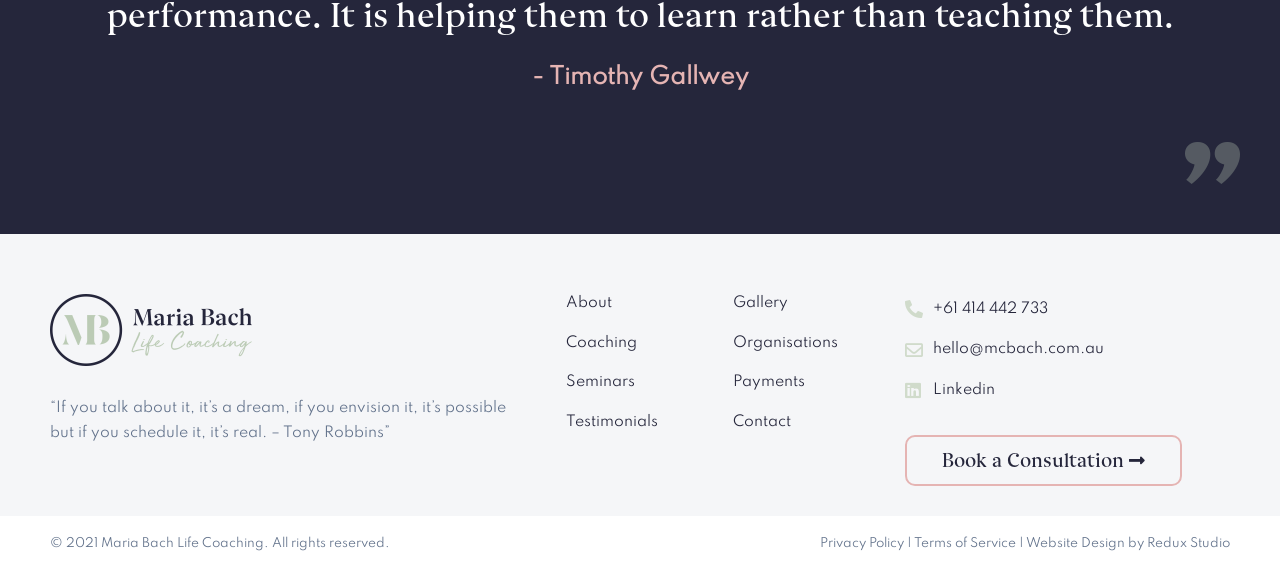Can you specify the bounding box coordinates for the region that should be clicked to fulfill this instruction: "Book a consultation".

[0.707, 0.759, 0.924, 0.848]